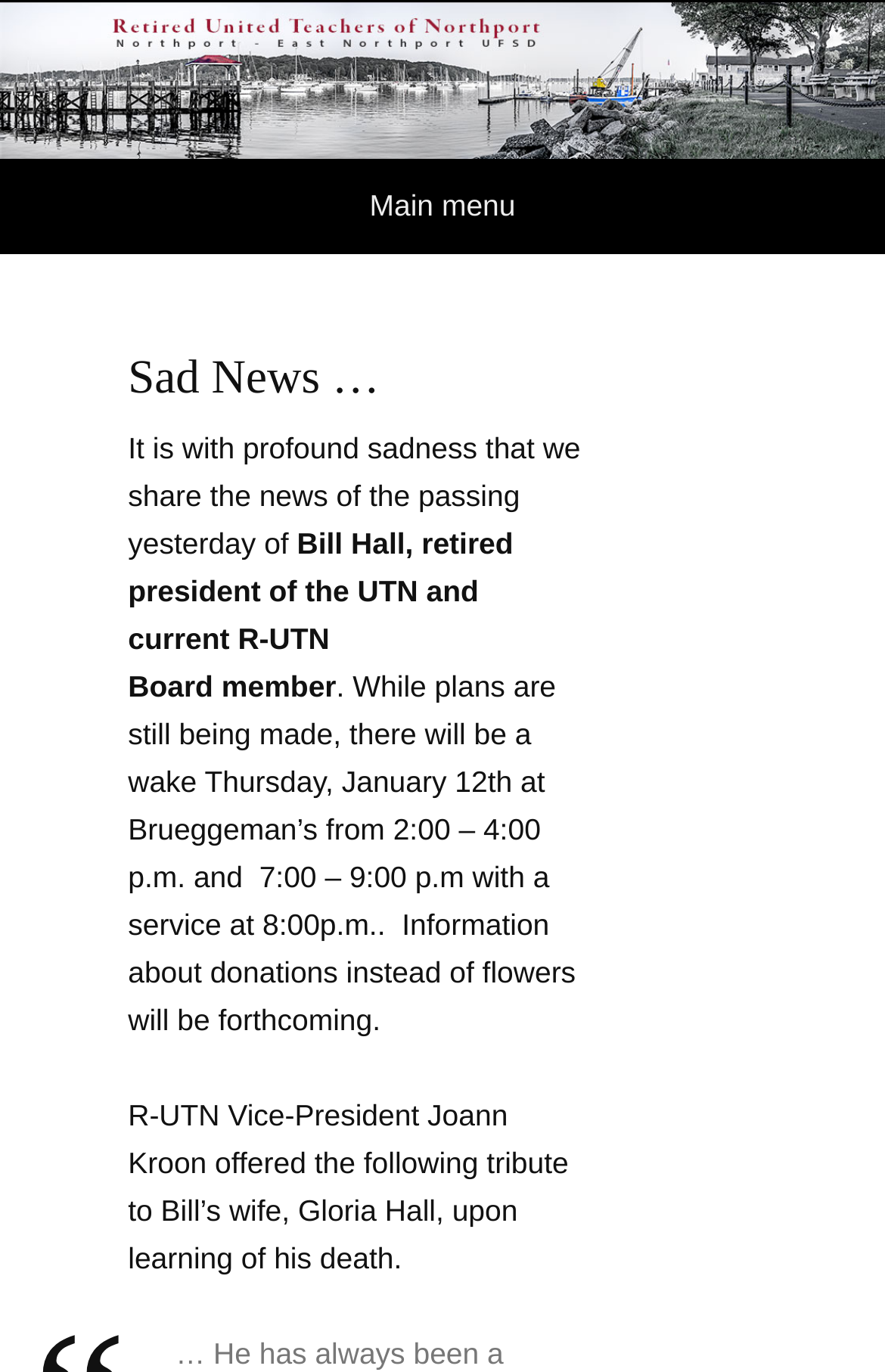Determine the main headline of the webpage and provide its text.

Retired – United Teachers of Northport